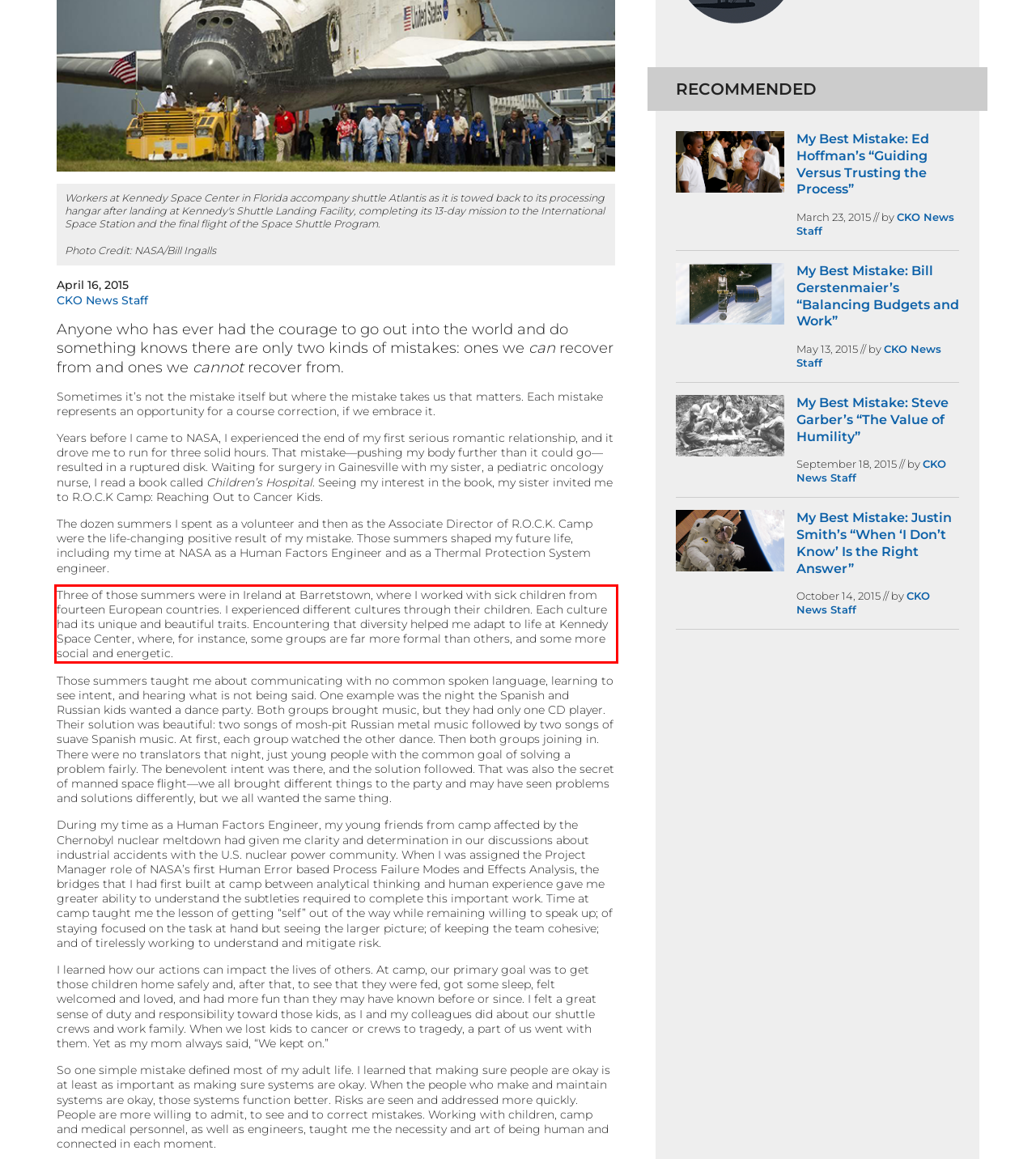You are provided with a screenshot of a webpage that includes a red bounding box. Extract and generate the text content found within the red bounding box.

Three of those summers were in Ireland at Barretstown, where I worked with sick children from fourteen European countries. I experienced different cultures through their children. Each culture had its unique and beautiful traits. Encountering that diversity helped me adapt to life at Kennedy Space Center, where, for instance, some groups are far more formal than others, and some more social and energetic.